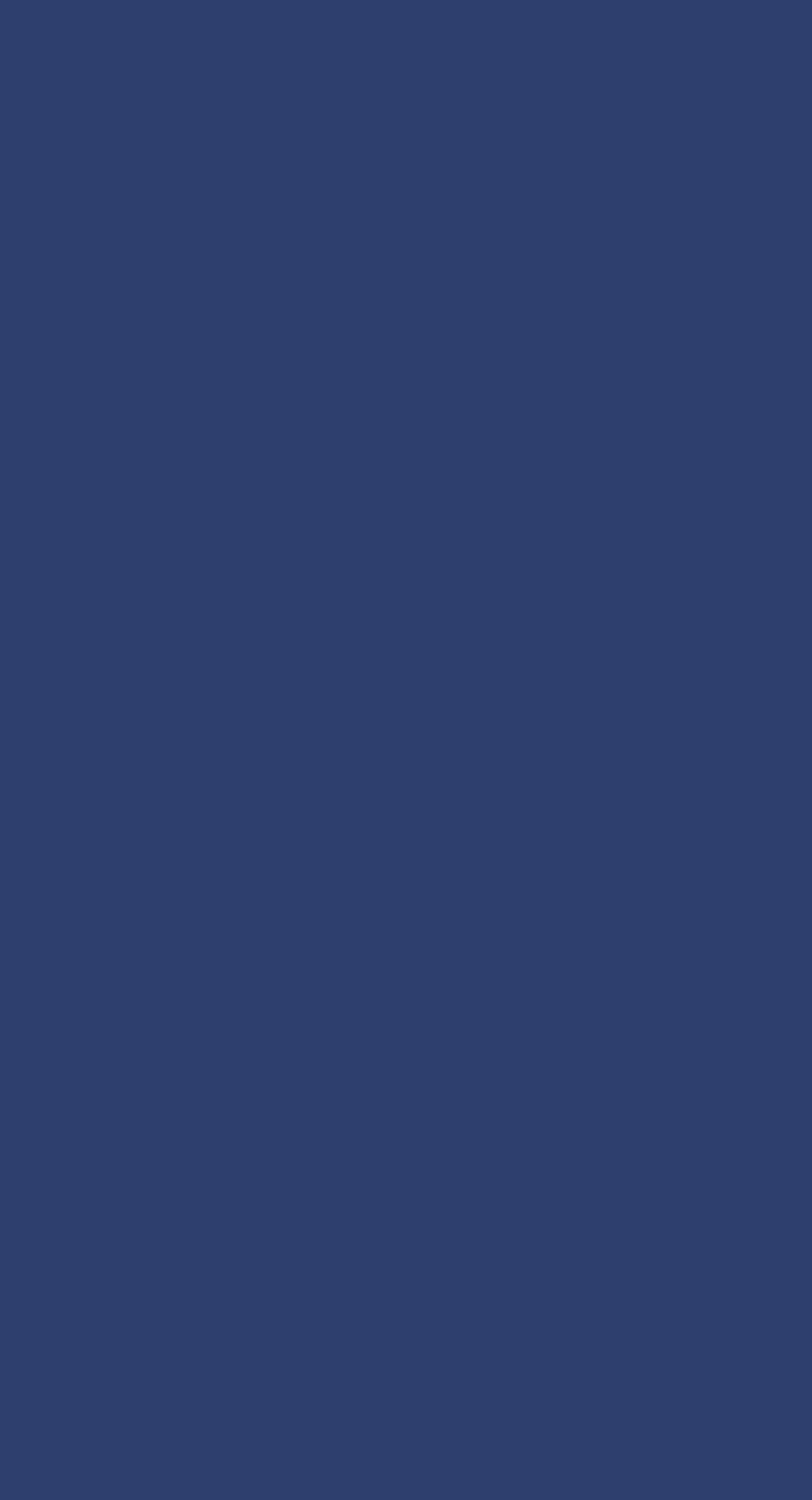Please look at the image and answer the question with a detailed explanation: How many news articles are listed?

I counted the number of news articles listed under 'Our Last News', which are 3 articles with different titles and dates.